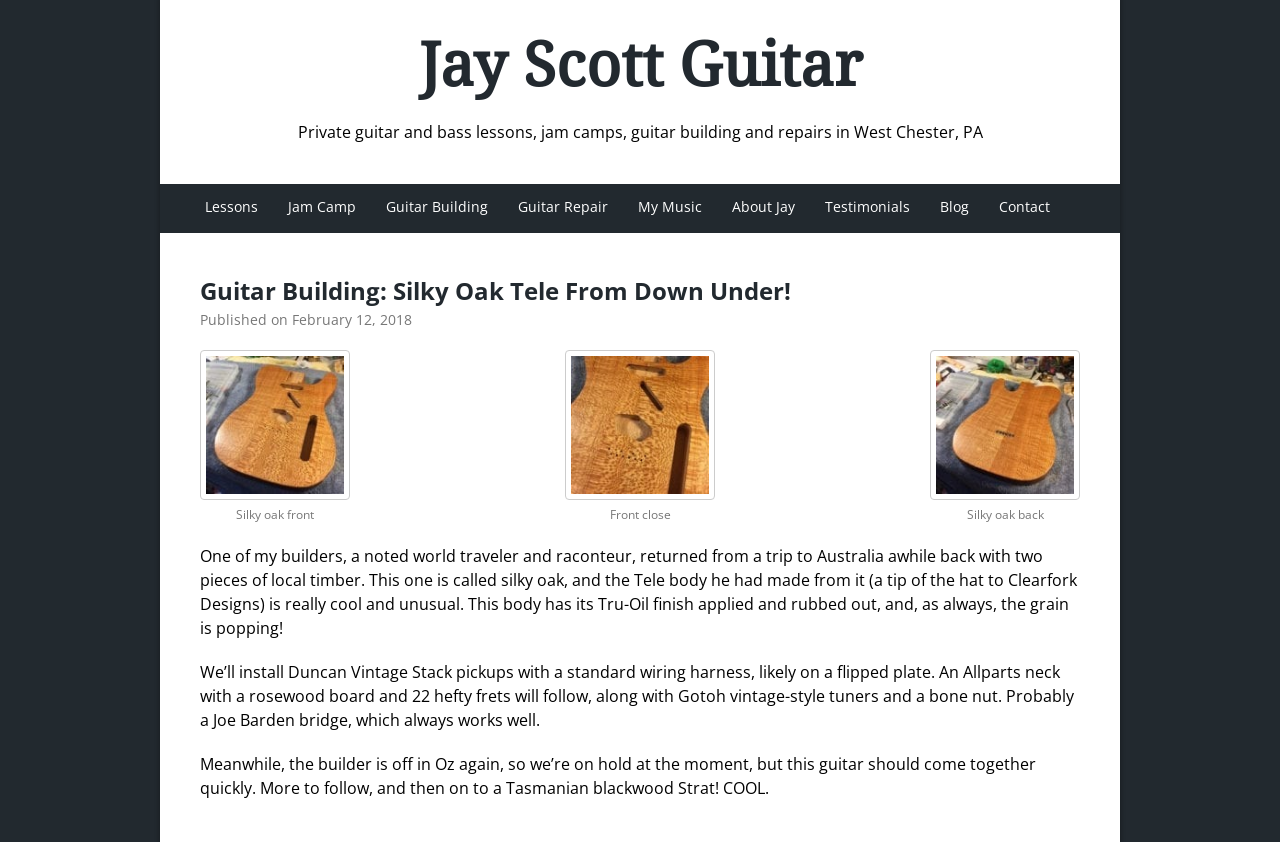Indicate the bounding box coordinates of the element that must be clicked to execute the instruction: "Check the 'About Jay' page". The coordinates should be given as four float numbers between 0 and 1, i.e., [left, top, right, bottom].

[0.572, 0.234, 0.621, 0.257]